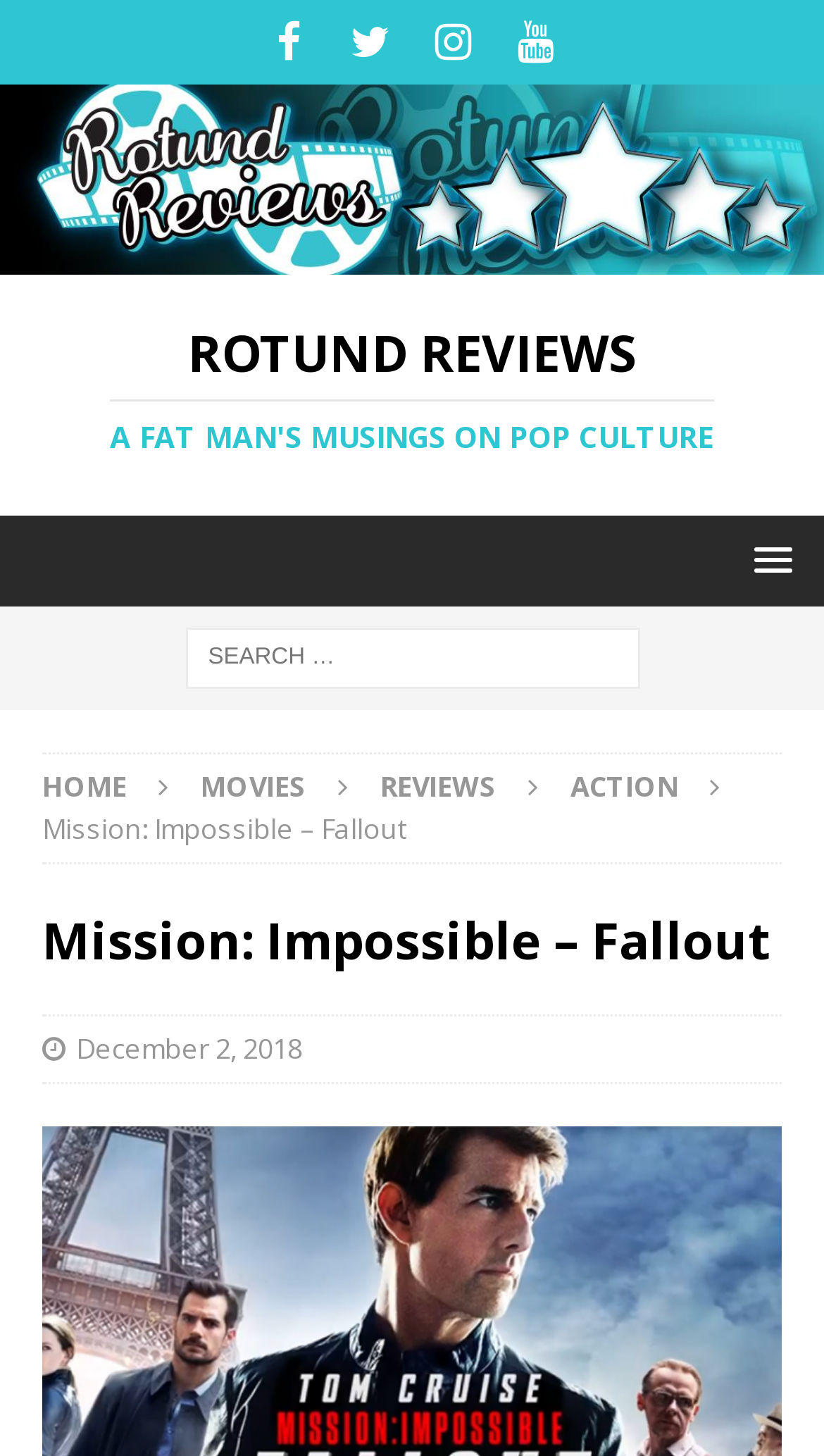What is the title of the current article?
Respond to the question with a single word or phrase according to the image.

Mission: Impossible – Fallout